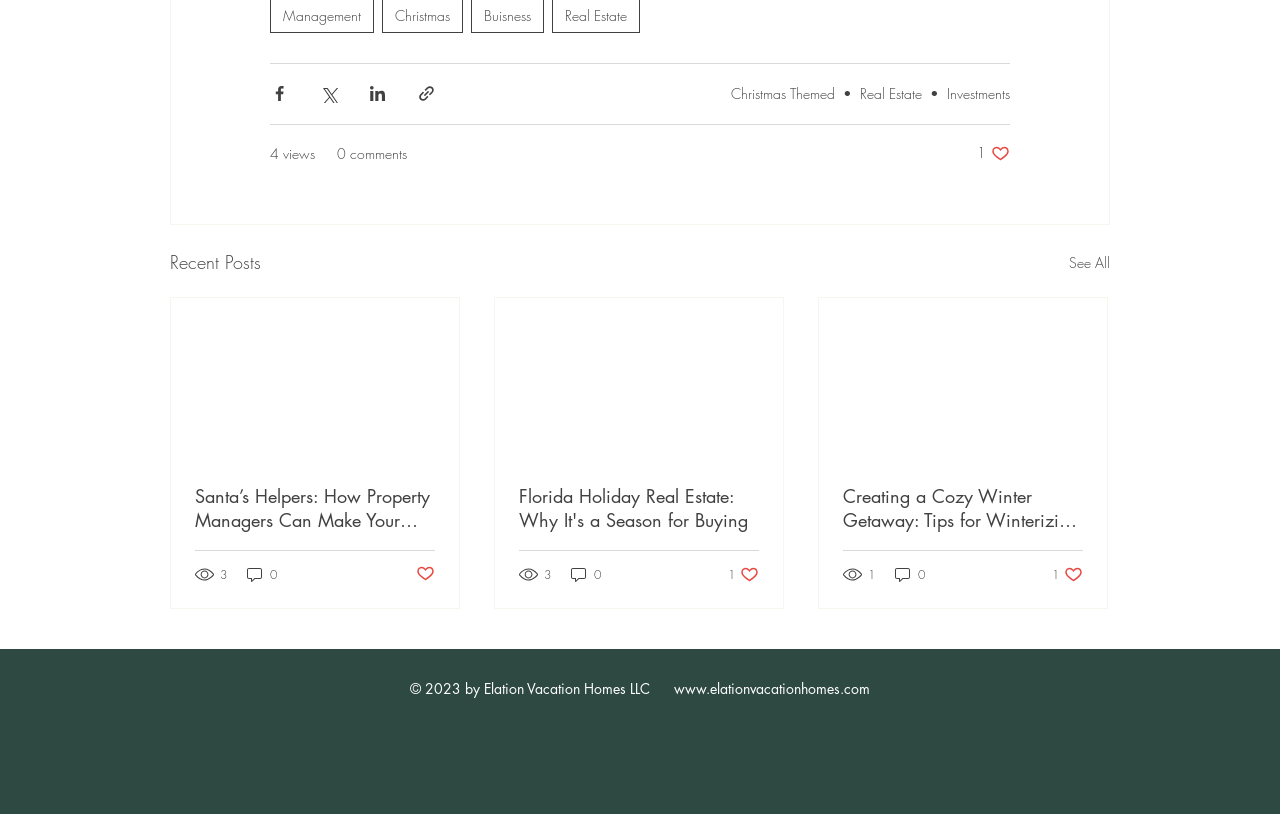What social media platforms are linked at the bottom?
Please ensure your answer to the question is detailed and covers all necessary aspects.

The social media platforms linked at the bottom of the webpage are Facebook, LinkedIn, and Instagram, as indicated by the links in the 'Social Bar' section.